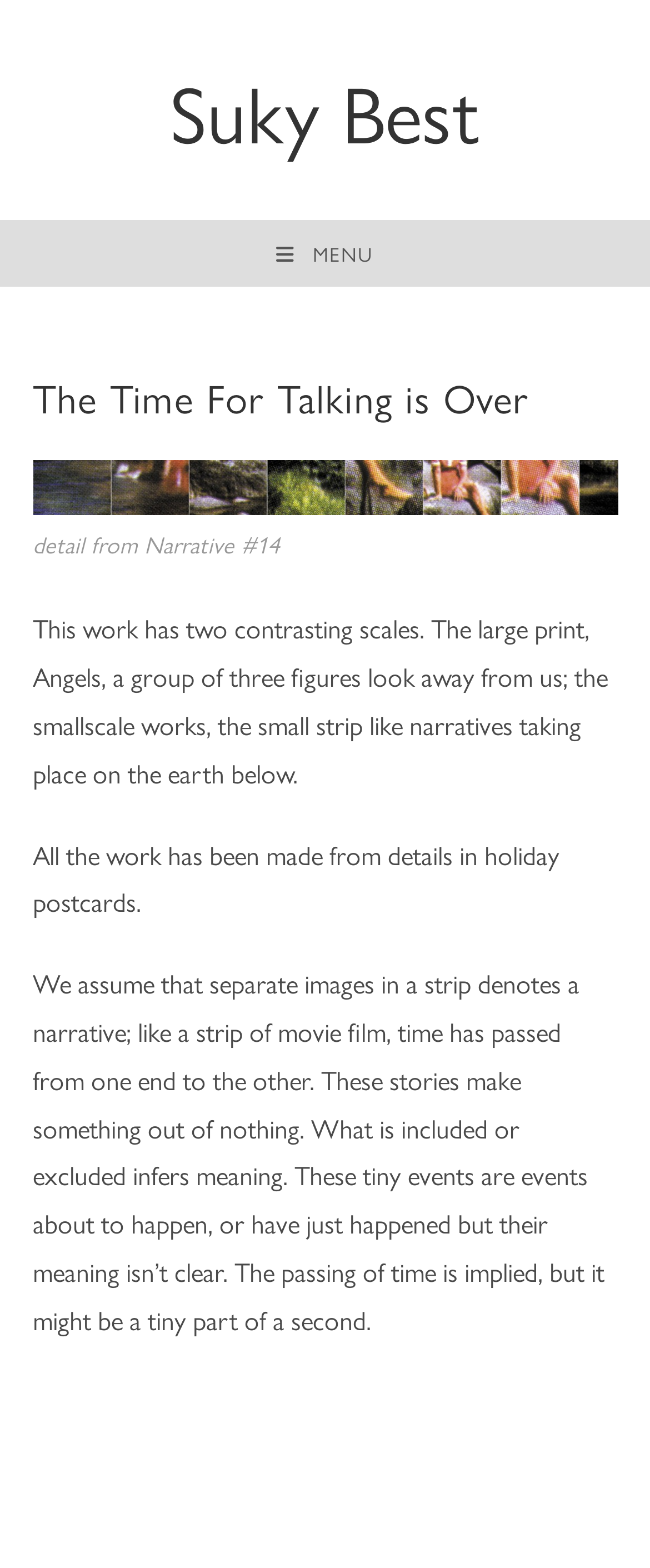Write an elaborate caption that captures the essence of the webpage.

The webpage is about Suky Best's artwork, specifically a piece created in September 2000. At the top, there is a link to Suky Best's name, followed by a mobile menu link. Below these links, there is a header section that contains a heading titled "The Time For Talking is Over", which is also a link. 

To the right of the heading, there is a figure with an image, accompanied by a figcaption that provides a description of the image, which is a detail from Narrative #14. 

Below the image, there are three paragraphs of text that describe the artwork. The first paragraph explains that the work has two contrasting scales, with large prints of figures looking away from the viewer, and small-scale narratives taking place on the earth below. The second paragraph reveals that all the work was made from details in holiday postcards. The third and longest paragraph delves deeper into the meaning of the artwork, discussing how the separate images in a strip imply a narrative, and how the inclusion or exclusion of certain elements infers meaning.